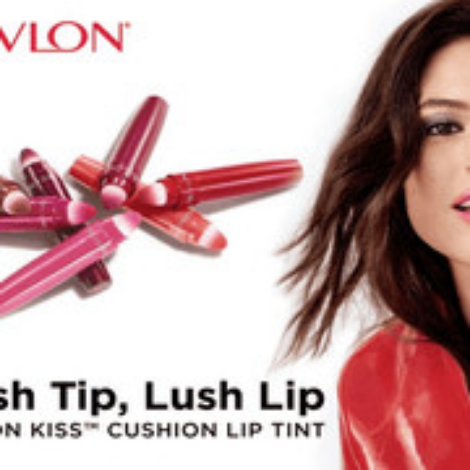Please reply to the following question with a single word or a short phrase:
What is the model's hair style?

Sleek